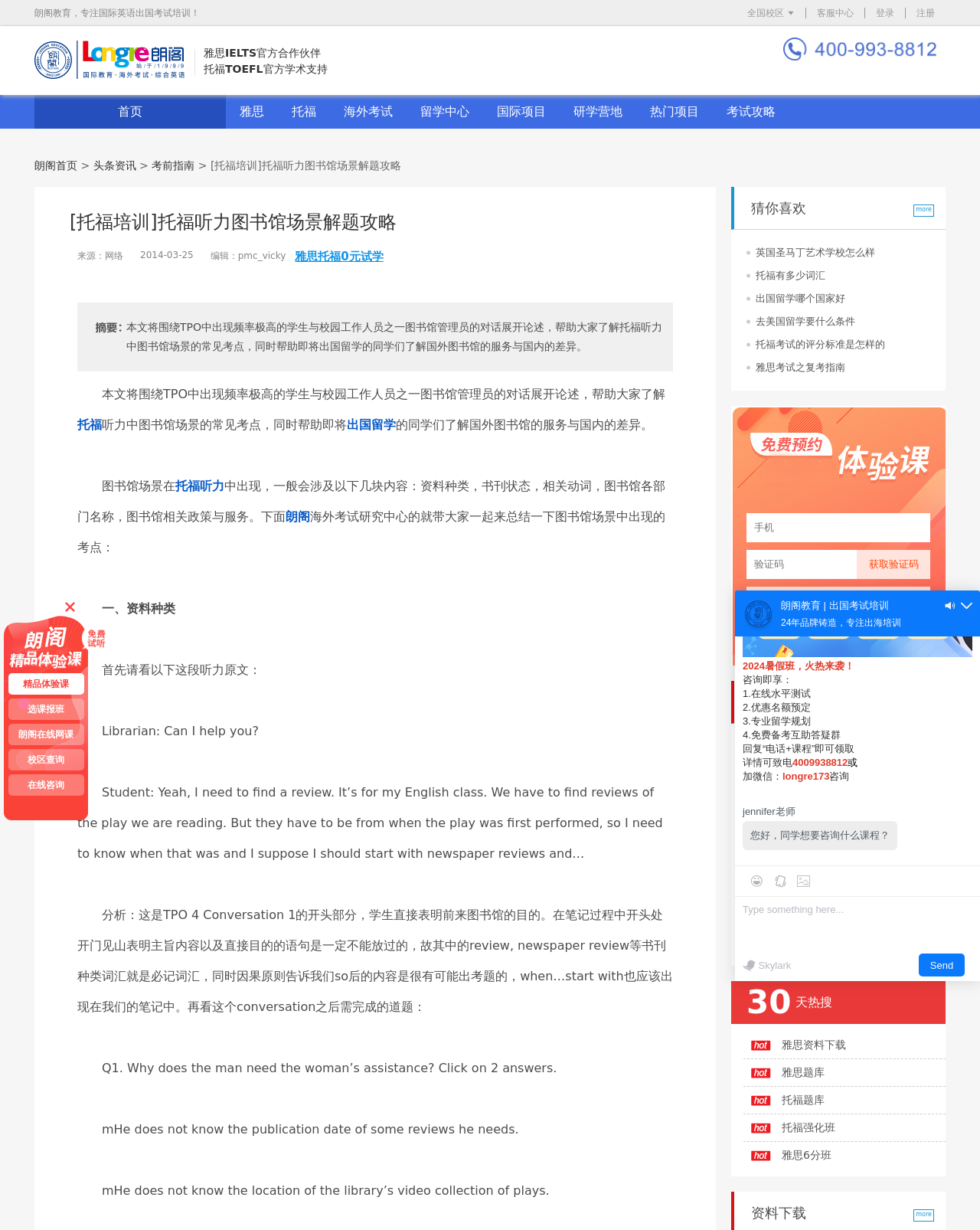Determine the bounding box coordinates for the clickable element to execute this instruction: "Click the '首页' link". Provide the coordinates as four float numbers between 0 and 1, i.e., [left, top, right, bottom].

[0.035, 0.077, 0.23, 0.104]